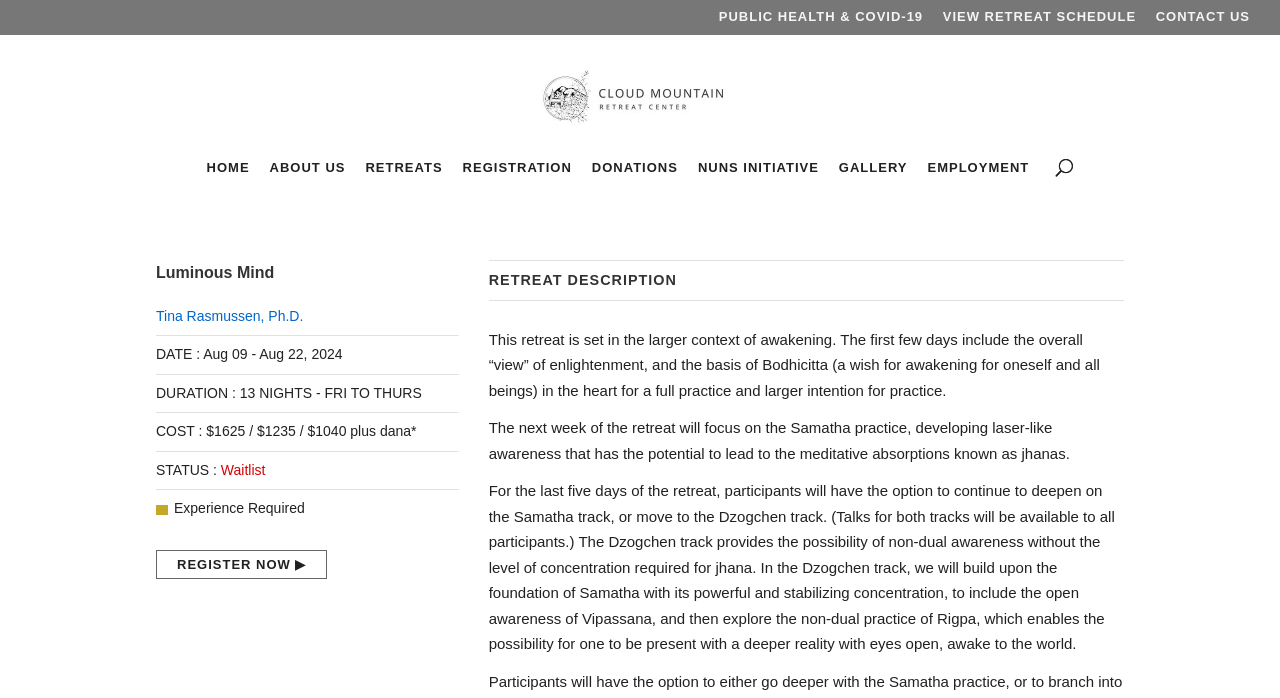What is the duration of the retreat?
Based on the image, please offer an in-depth response to the question.

I found the answer by looking at the StaticText element with the text 'DURATION : 13 NIGHTS - FRI TO THURS', which indicates the duration of the retreat.